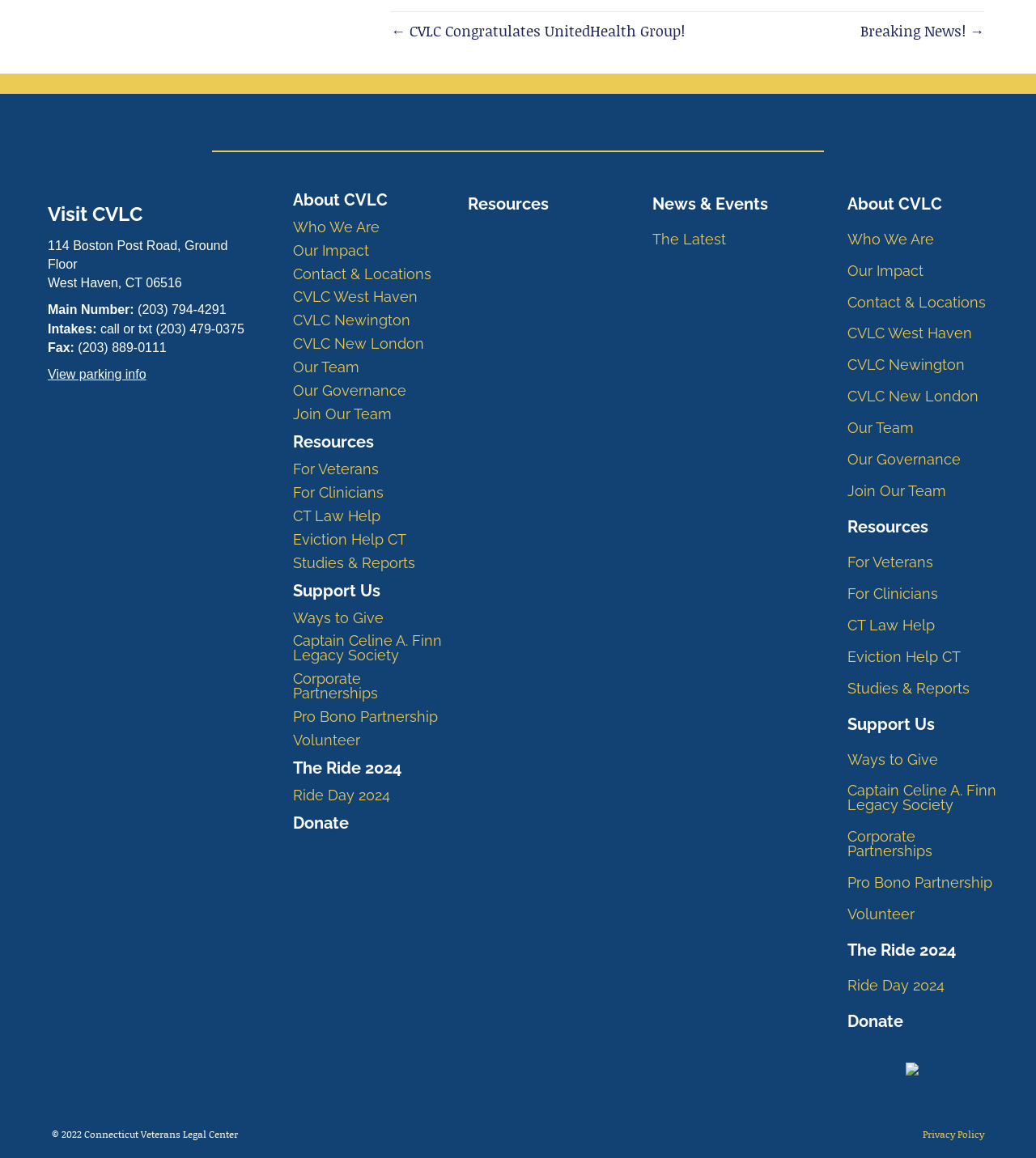Locate the bounding box coordinates of the UI element described by: "CVLC Newington". The bounding box coordinates should consist of four float numbers between 0 and 1, i.e., [left, top, right, bottom].

[0.272, 0.267, 0.444, 0.287]